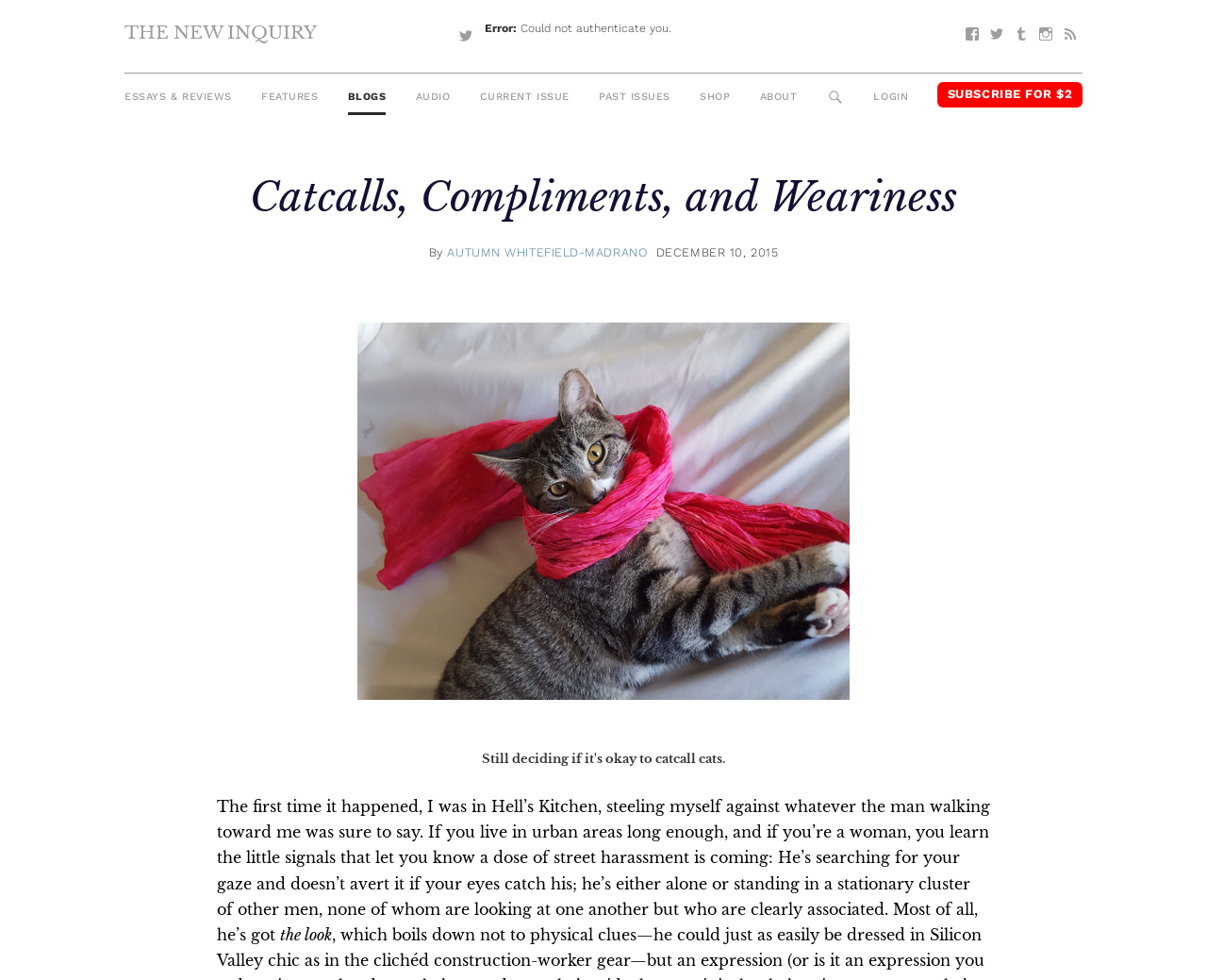Look at the image and give a detailed response to the following question: What is the author's name?

I found the author's name by looking at the text following the 'By' keyword, which is a common indicator of authorship. The text 'AUTUMN WHITEFIELD-MADRANO' is a link, suggesting that it is the author's name.